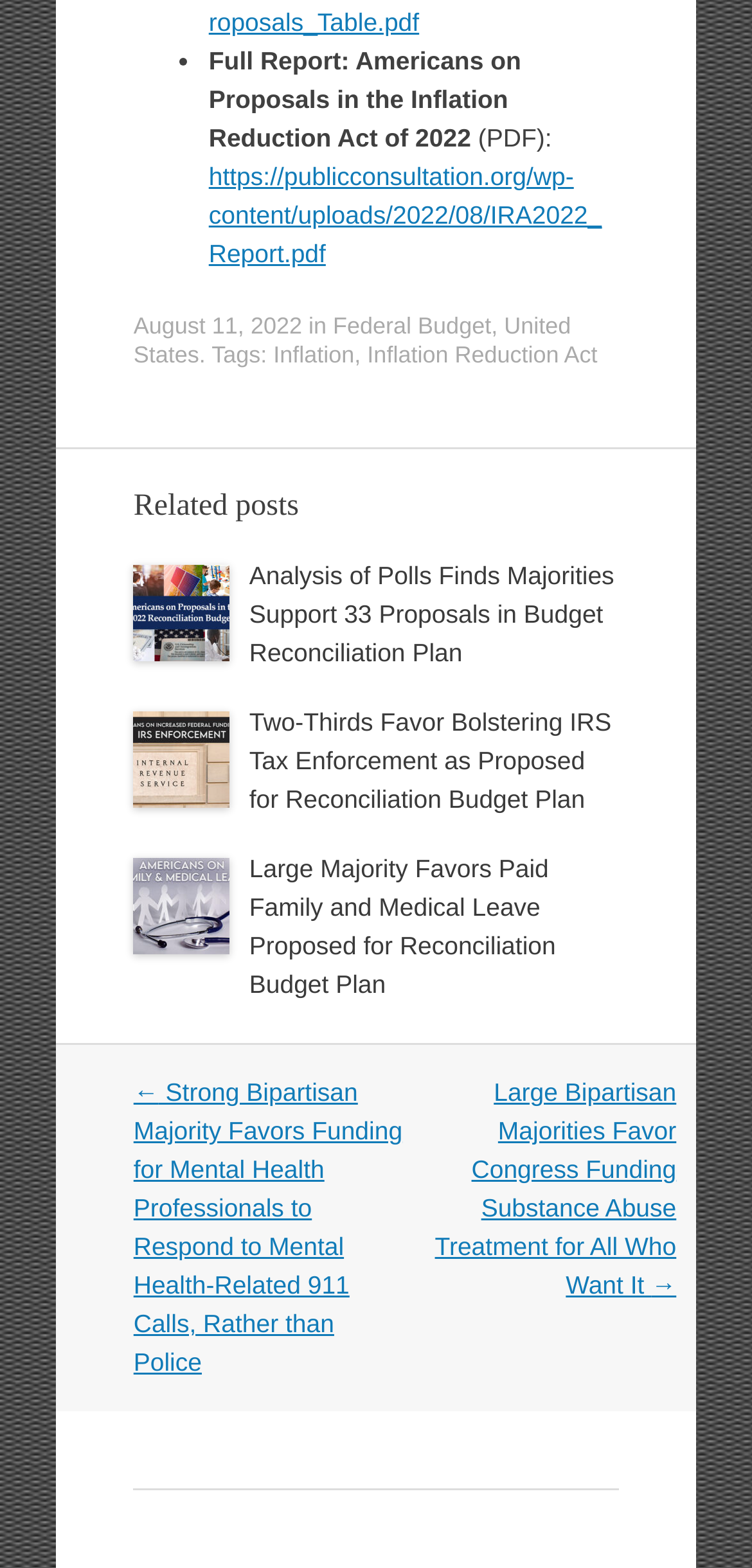Can you identify the bounding box coordinates of the clickable region needed to carry out this instruction: 'View the next post'? The coordinates should be four float numbers within the range of 0 to 1, stated as [left, top, right, bottom].

[0.578, 0.687, 0.899, 0.829]